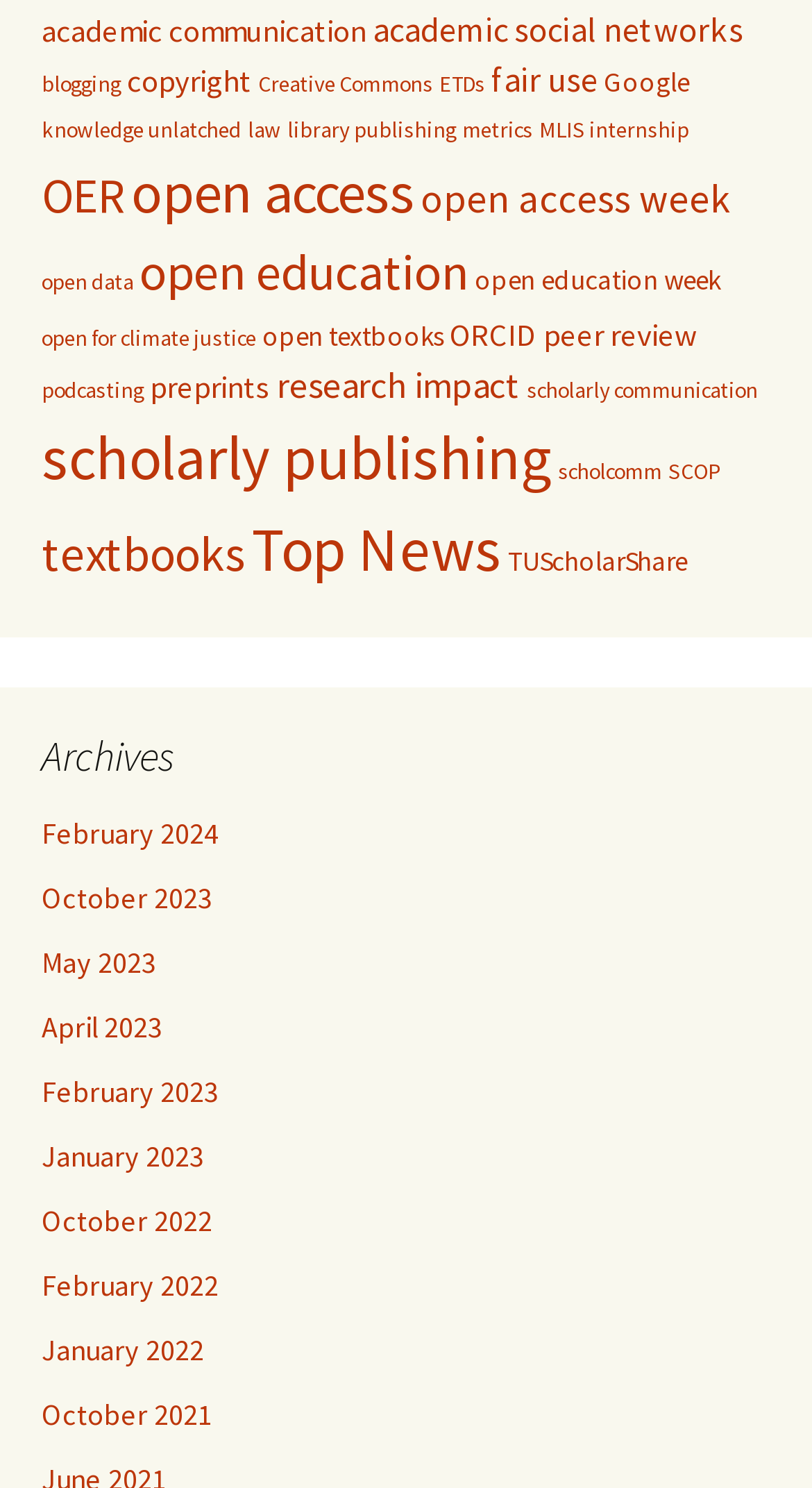Please identify the bounding box coordinates of the clickable element to fulfill the following instruction: "go to open access". The coordinates should be four float numbers between 0 and 1, i.e., [left, top, right, bottom].

[0.162, 0.105, 0.51, 0.154]